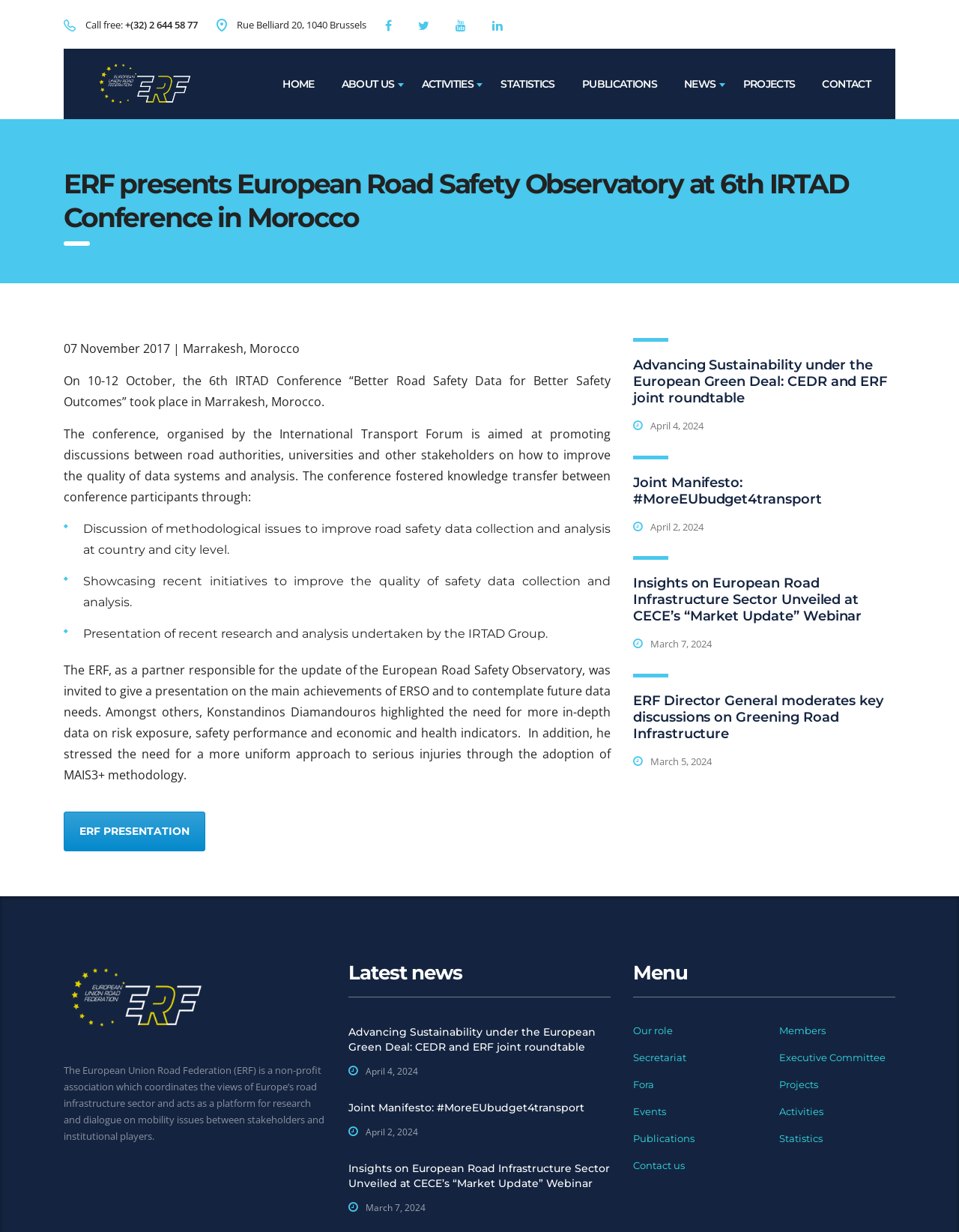Please identify the bounding box coordinates of the clickable area that will fulfill the following instruction: "Contact ERF". The coordinates should be in the format of four float numbers between 0 and 1, i.e., [left, top, right, bottom].

[0.843, 0.055, 0.922, 0.081]